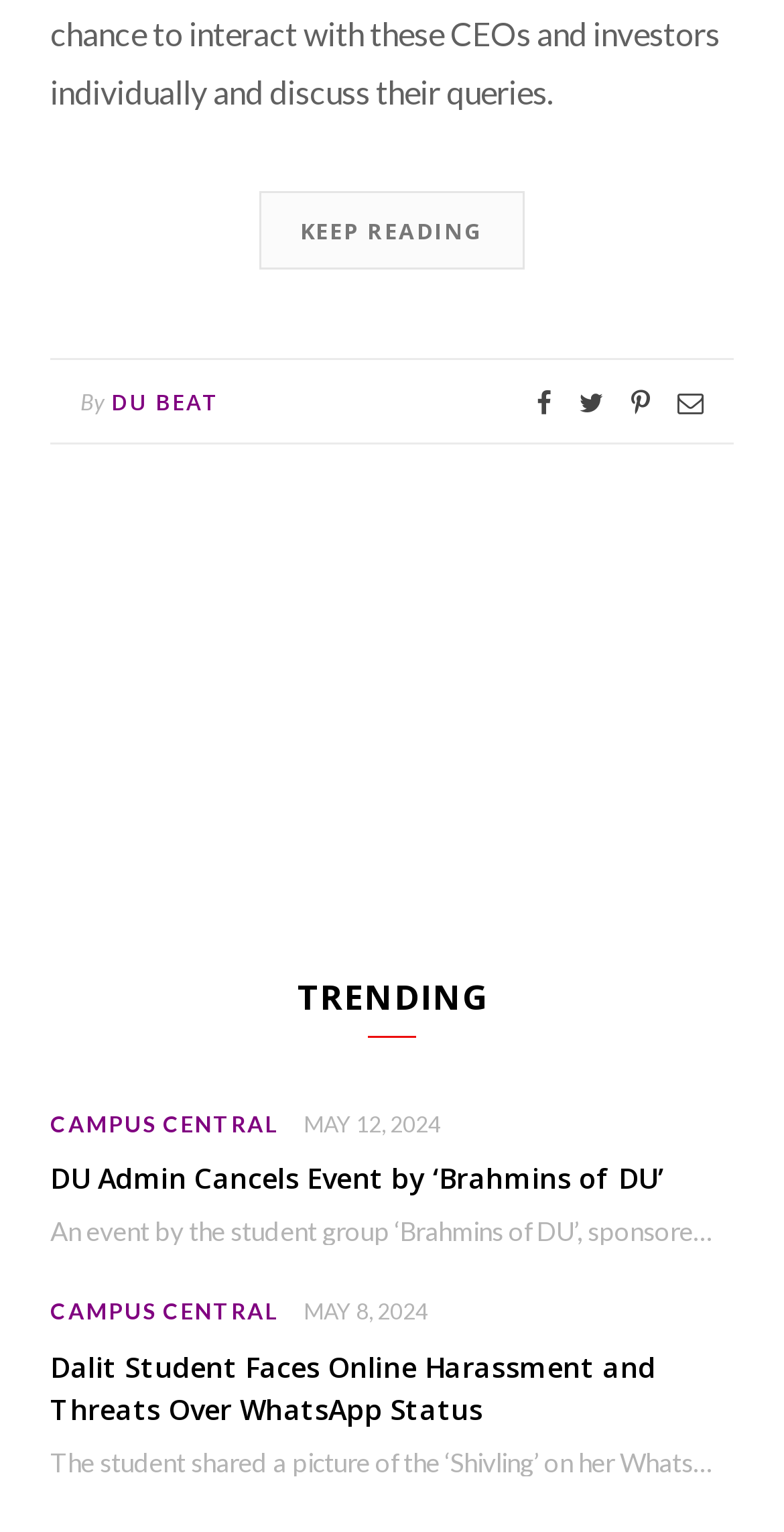Answer the question below using just one word or a short phrase: 
How many social media links are there?

4